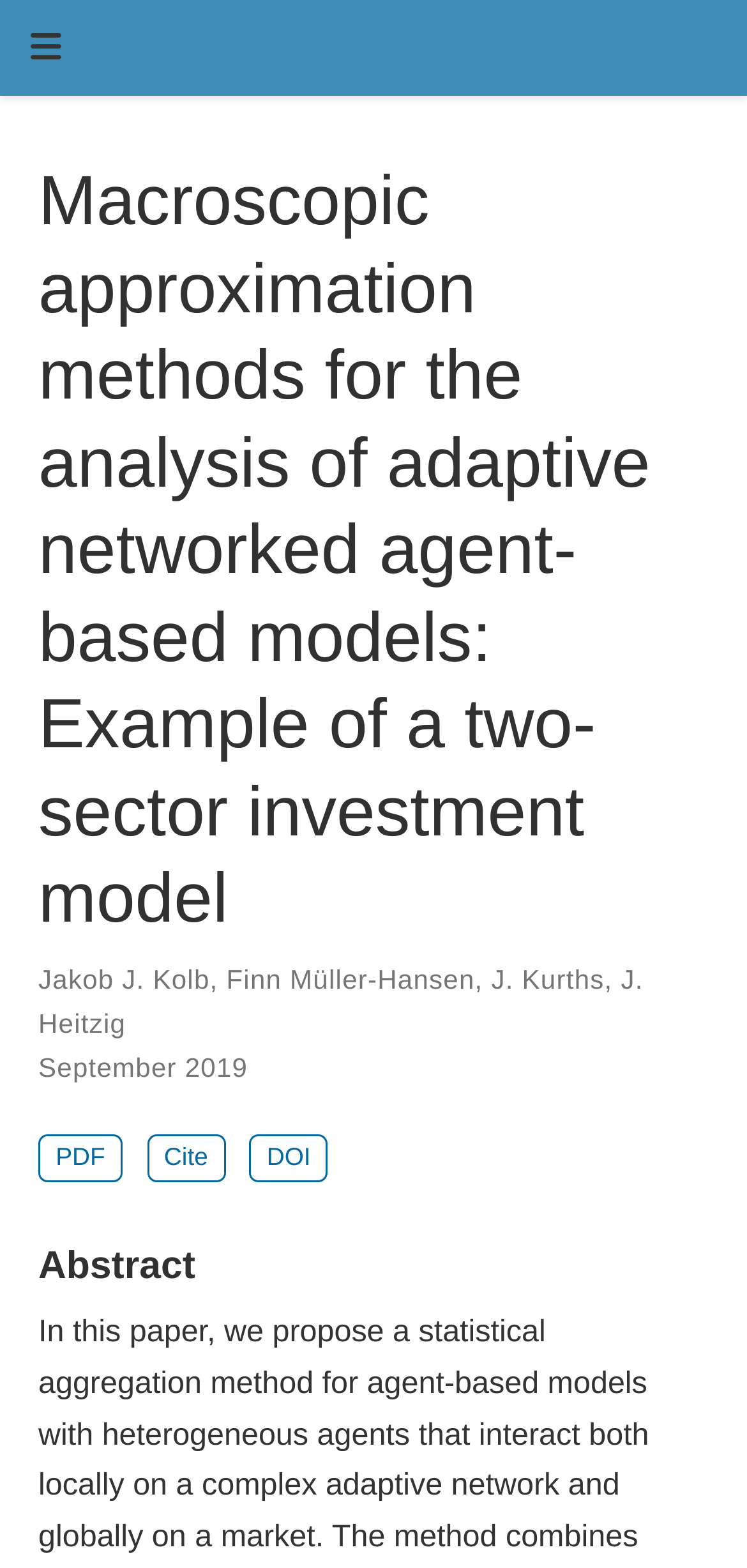What is the section title below the authors?
Can you give a detailed and elaborate answer to the question?

I looked at the heading element with bounding box coordinates [0.051, 0.793, 0.949, 0.824] and found that the section title is Abstract